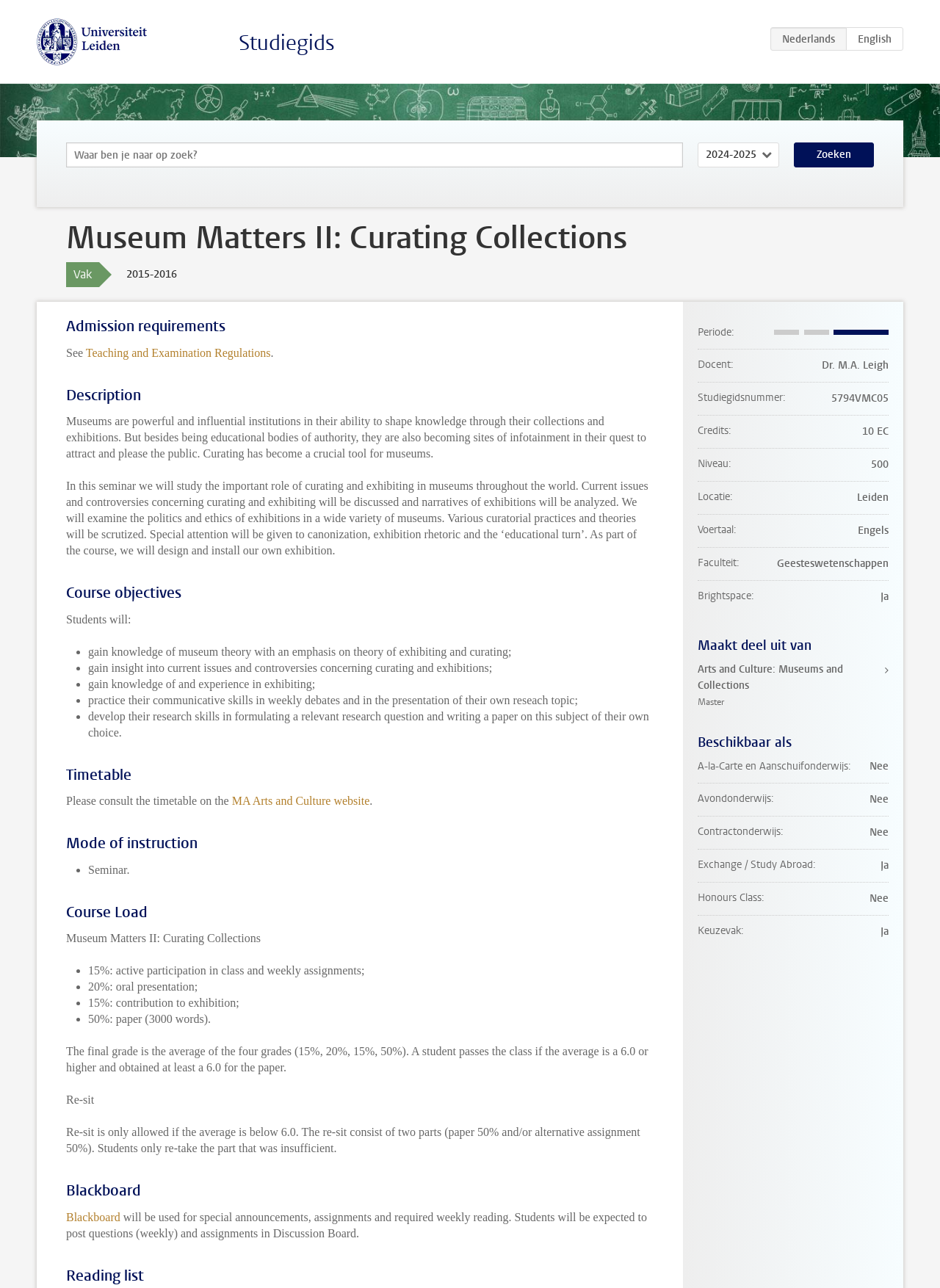Using the elements shown in the image, answer the question comprehensively: What is the location of the course?

The location of the course can be found in the 'Reading list' section, under the 'Locatie' category. It states that the location is 'Leiden', which is the city where the course is held.